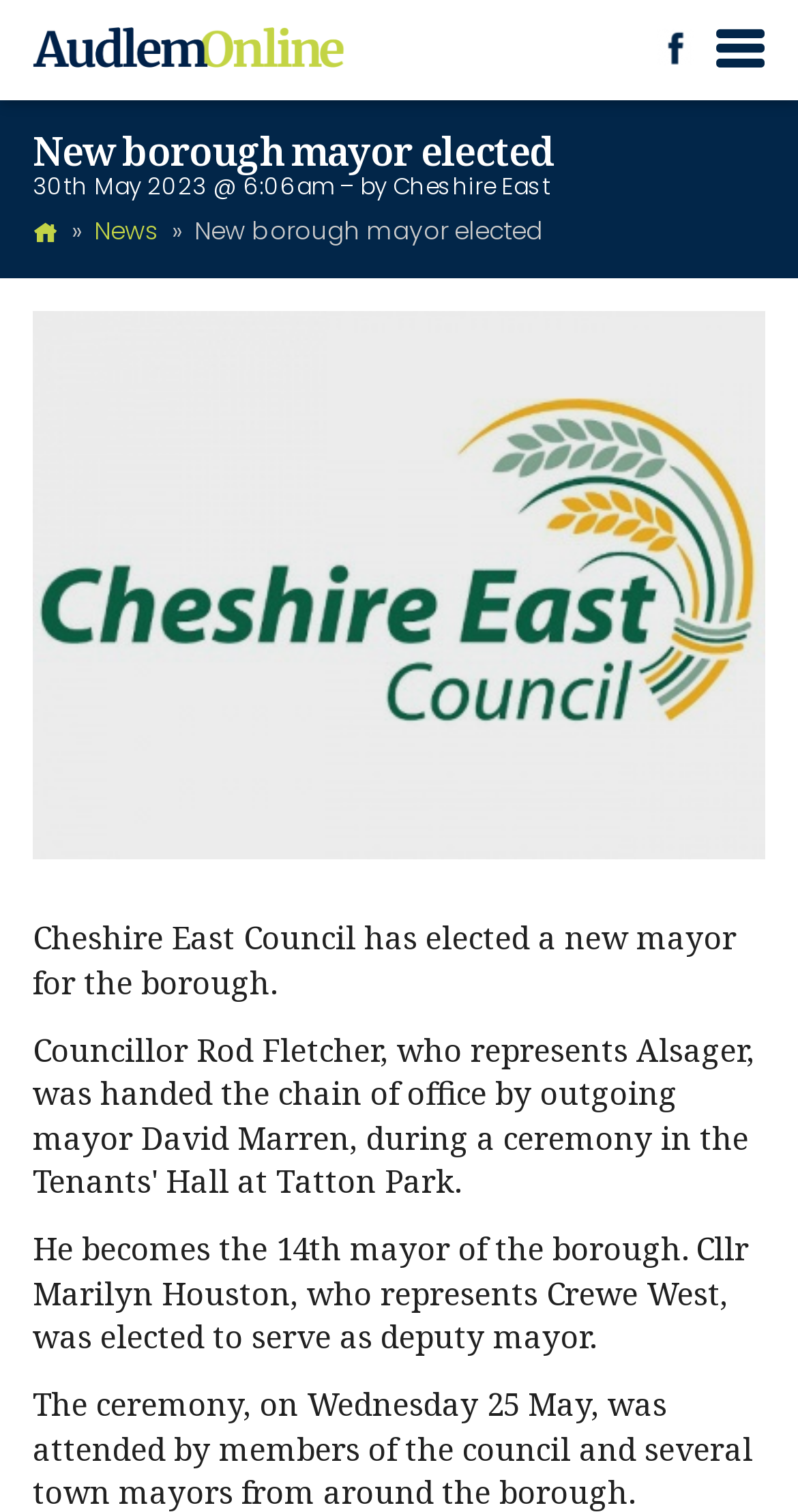Refer to the image and provide a thorough answer to this question:
What is the name of the newly elected mayor?

The webpage does not explicitly mention the name of the newly elected mayor. It only mentions that Cheshire East Council has elected a new mayor for the borough.